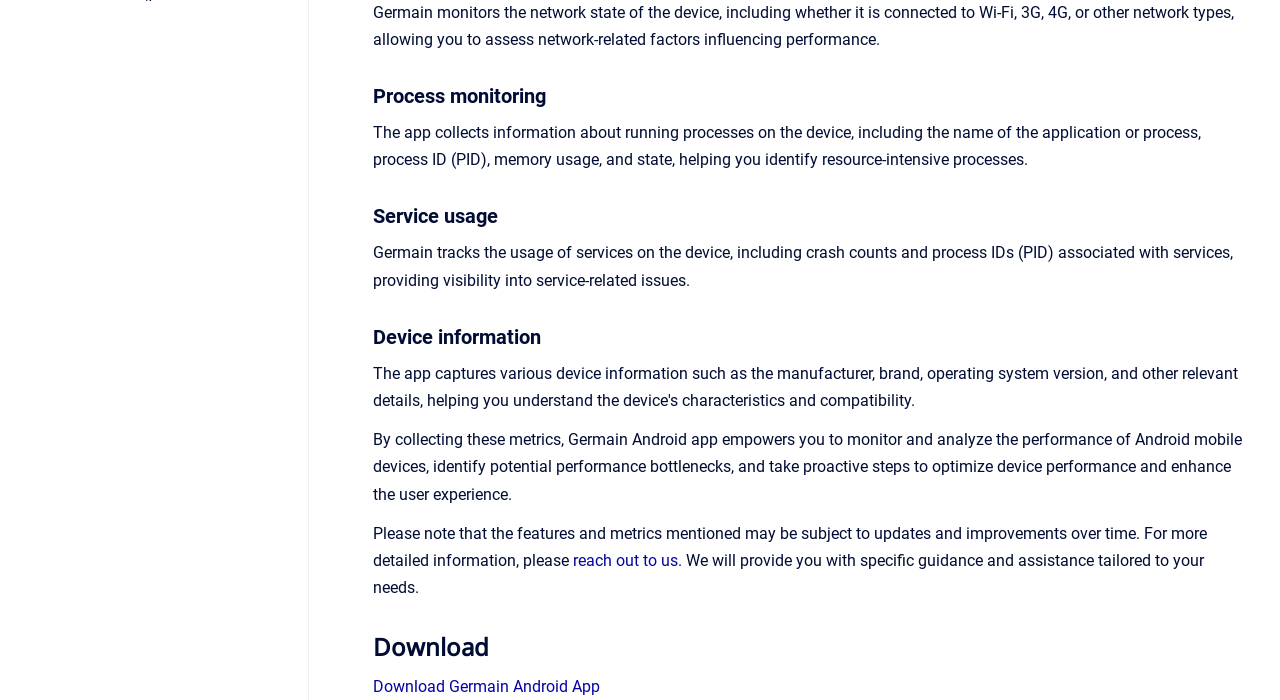Based on the element description "Oracle DB Monitoring", predict the bounding box coordinates of the UI element.

[0.071, 0.73, 0.216, 0.781]